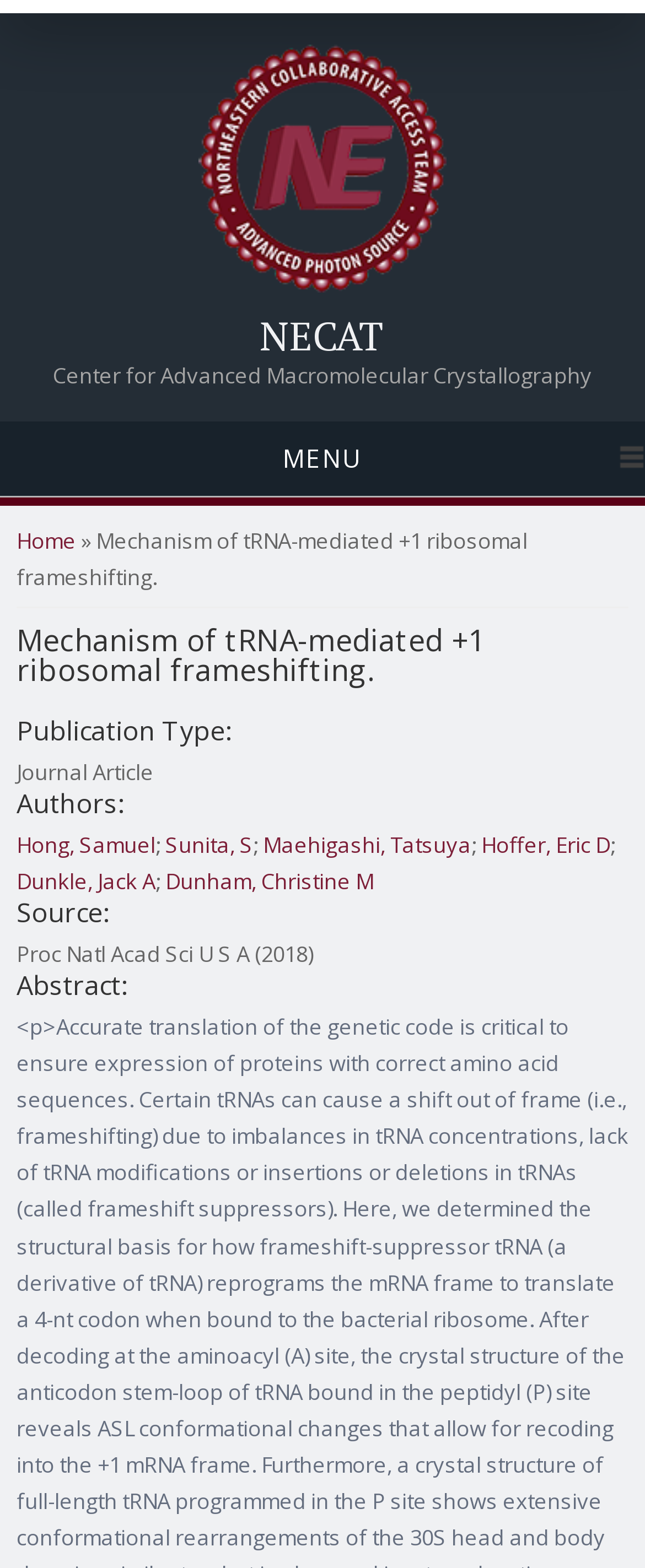Identify the bounding box coordinates of the section that should be clicked to achieve the task described: "visit NECAT center".

[0.0, 0.201, 1.0, 0.227]